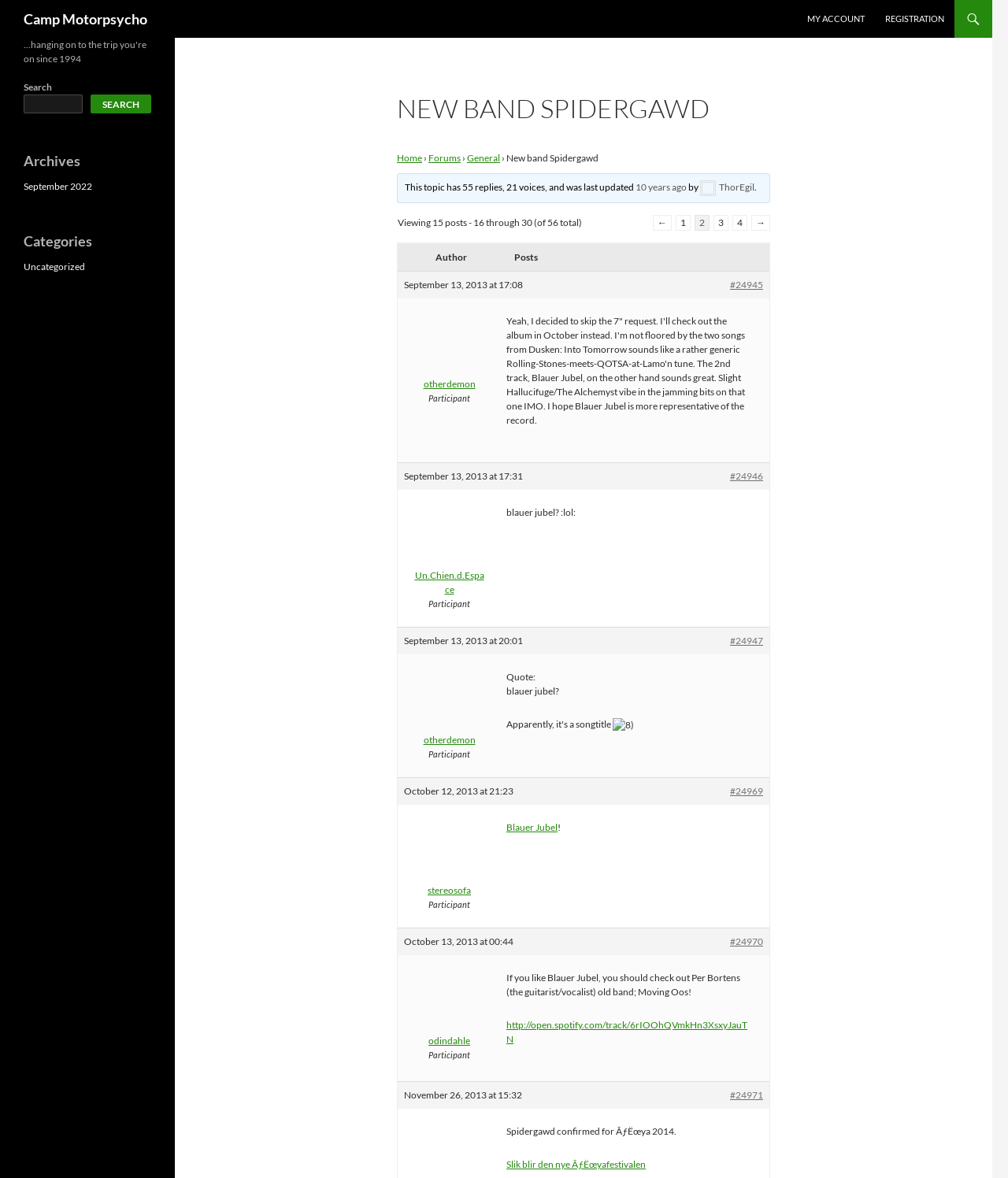Determine the bounding box coordinates of the UI element described below. Use the format (top-left x, top-left y, bottom-right x, bottom-right y) with floating point numbers between 0 and 1: Slik blir den nye ÃƒËœyafestivalen

[0.502, 0.983, 0.641, 0.993]